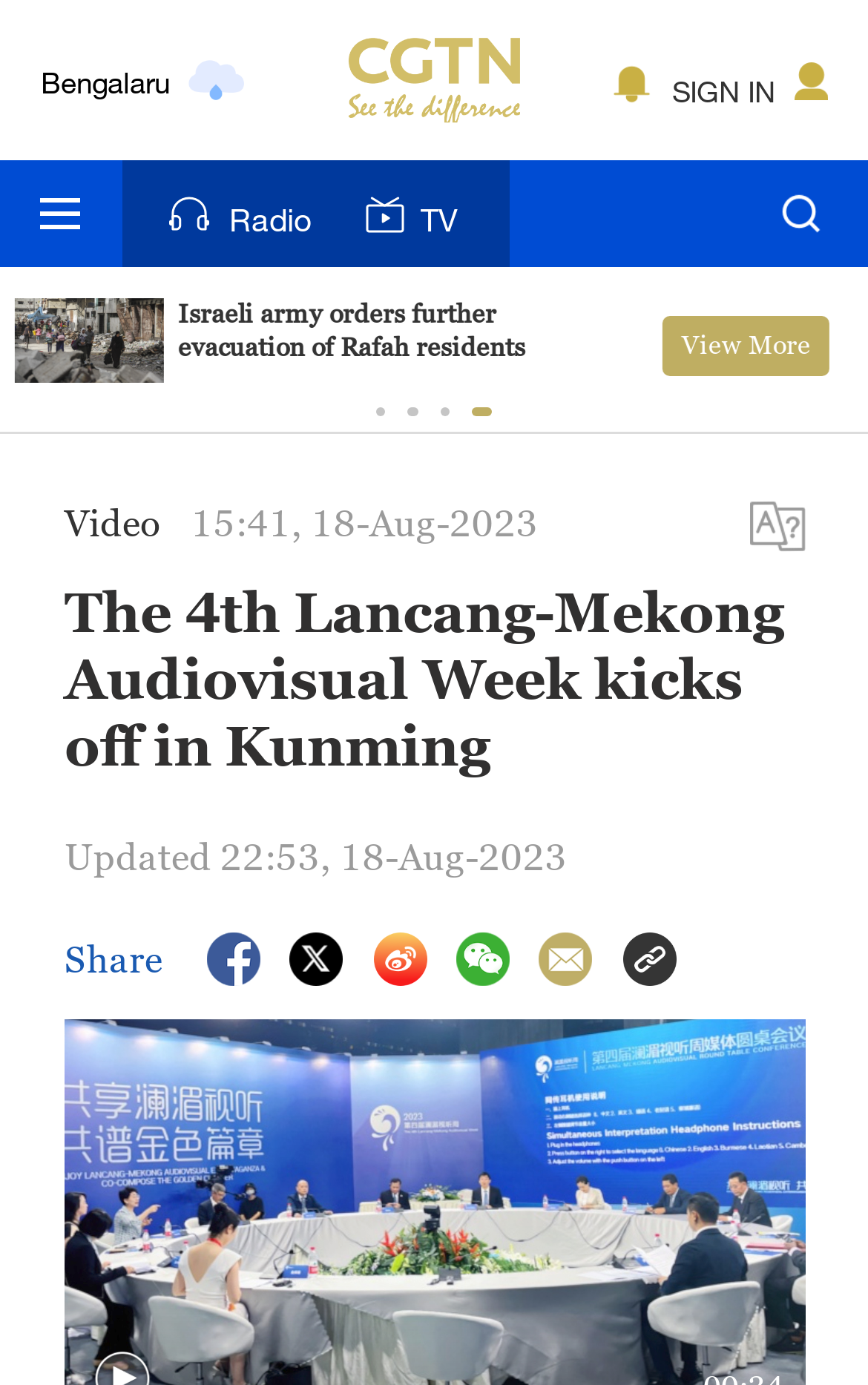What is the current time displayed on the webpage?
Using the image, answer in one word or phrase.

15:41